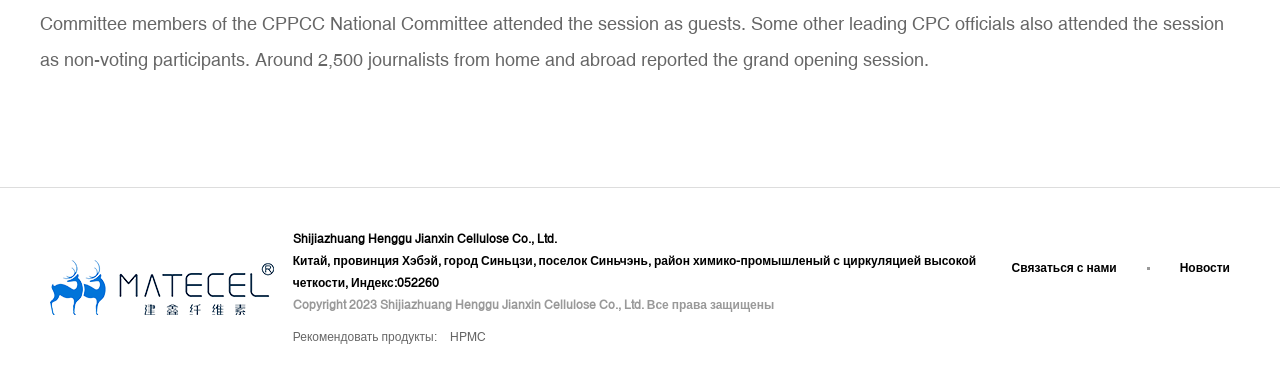Answer this question in one word or a short phrase: What is the company name on the logo?

Shijiazhuang Henggu Jianxin Cellulose Co., Ltd.